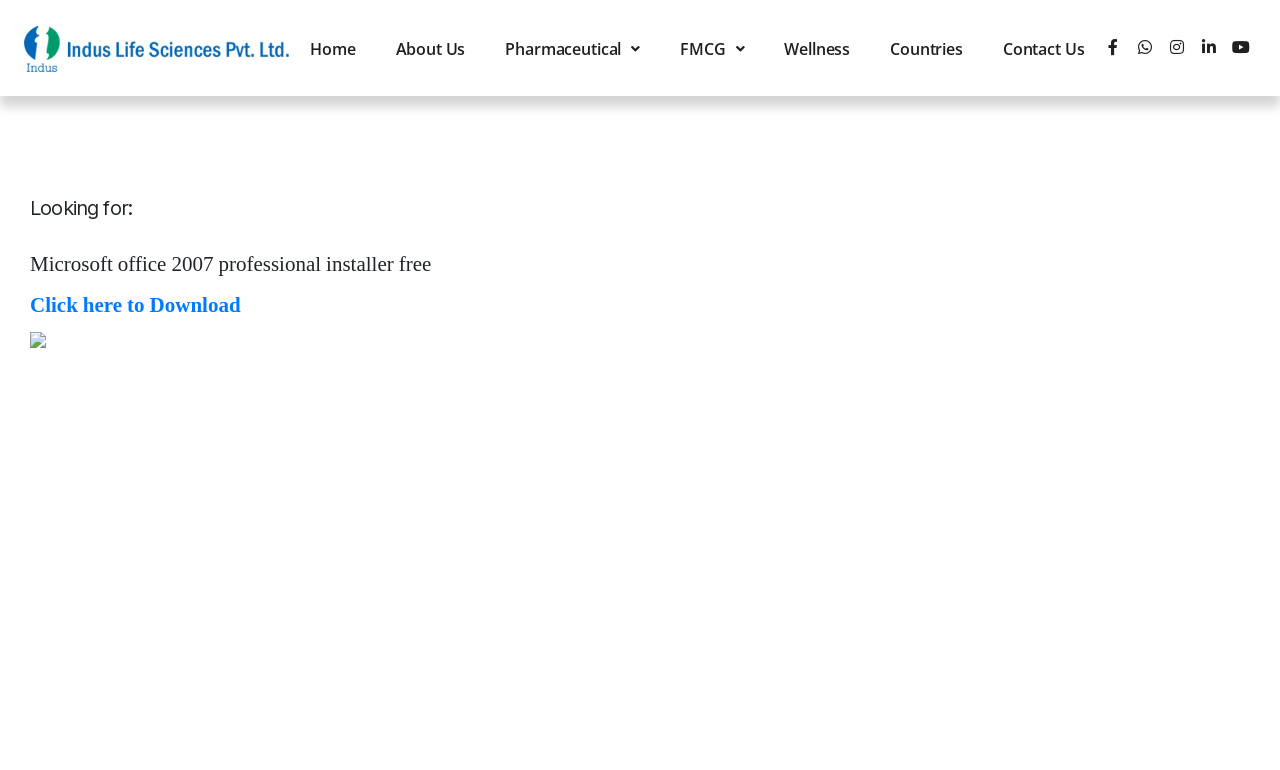Please locate the UI element described by "Click here to Download" and provide its bounding box coordinates.

[0.023, 0.379, 0.188, 0.414]